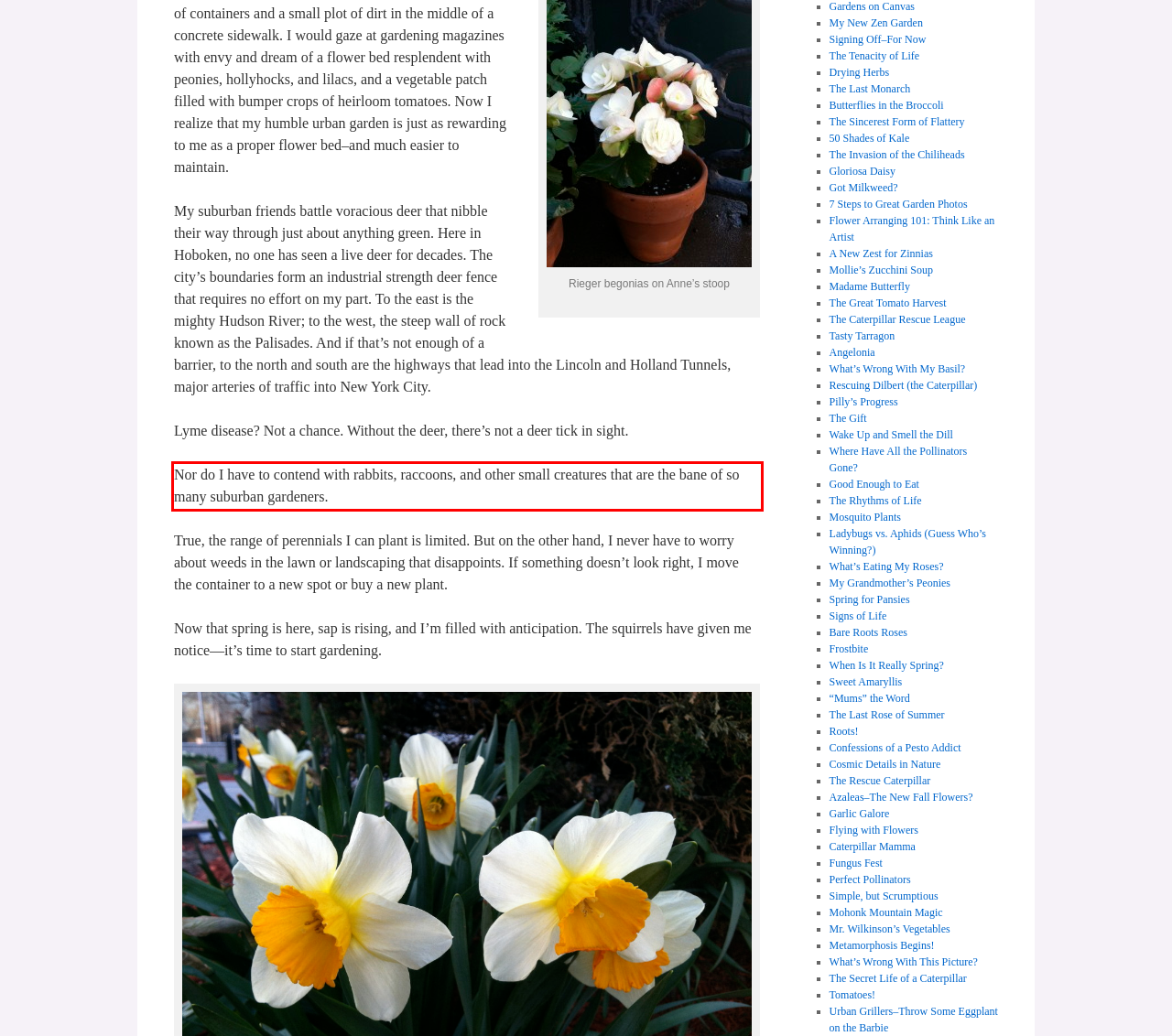You are provided with a screenshot of a webpage that includes a red bounding box. Extract and generate the text content found within the red bounding box.

Nor do I have to contend with rabbits, raccoons, and other small creatures that are the bane of so many suburban gardeners.